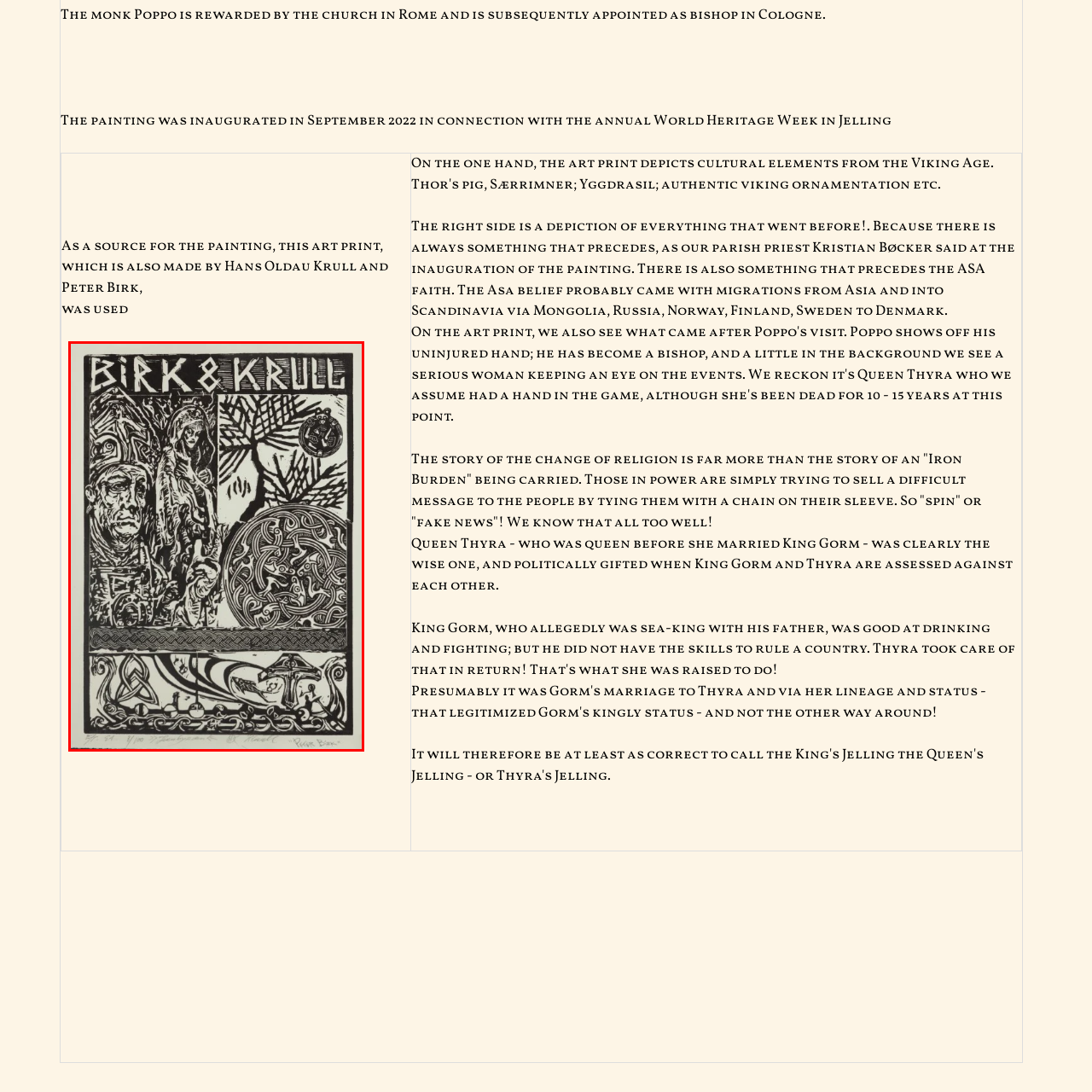What is the mythological tree depicted in the composition?
Please examine the image within the red bounding box and provide your answer using just one word or phrase.

Yggdrasil